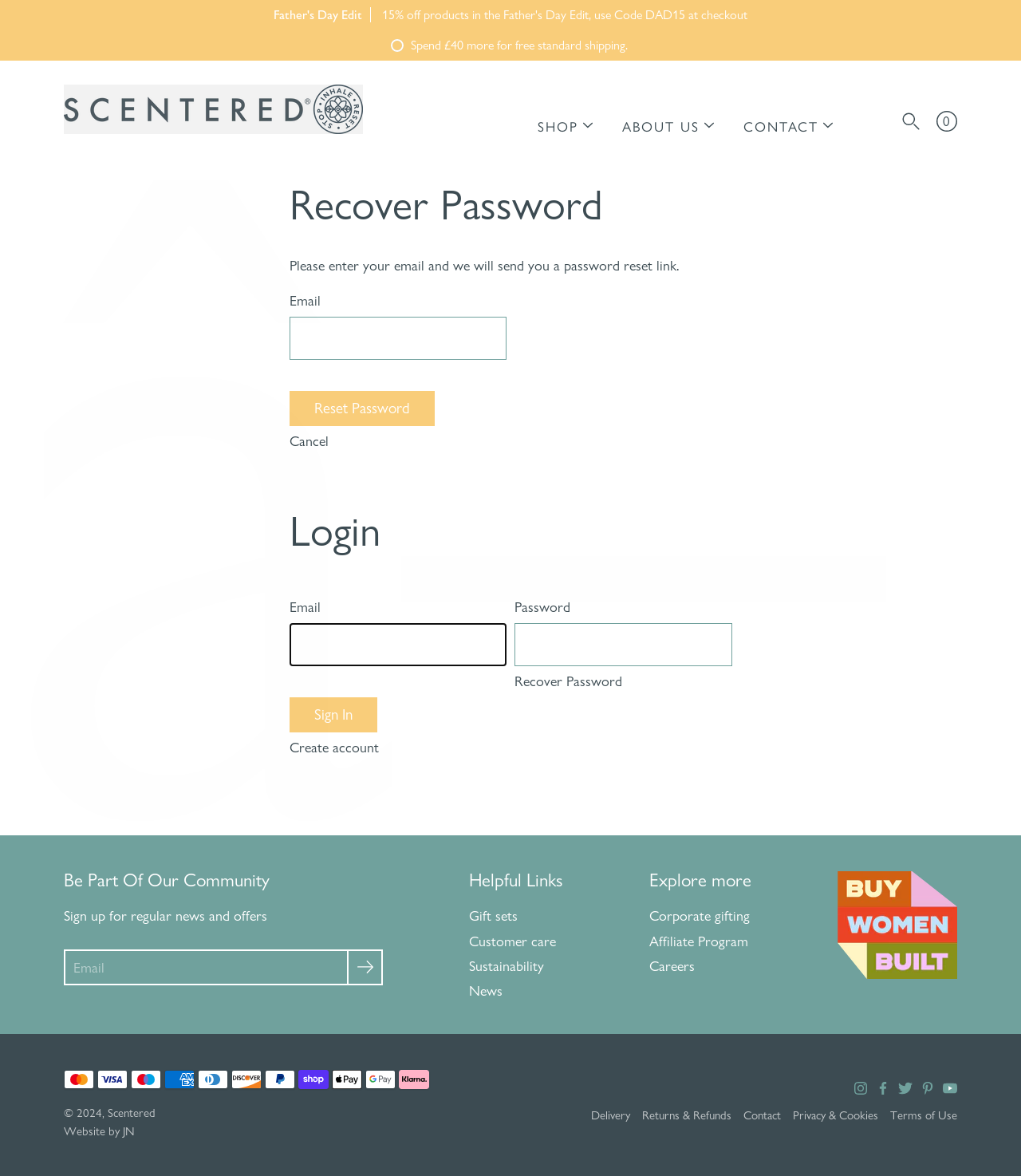Identify the bounding box coordinates of the clickable region required to complete the instruction: "Search for products". The coordinates should be given as four float numbers within the range of 0 and 1, i.e., [left, top, right, bottom].

[0.062, 0.807, 0.375, 0.838]